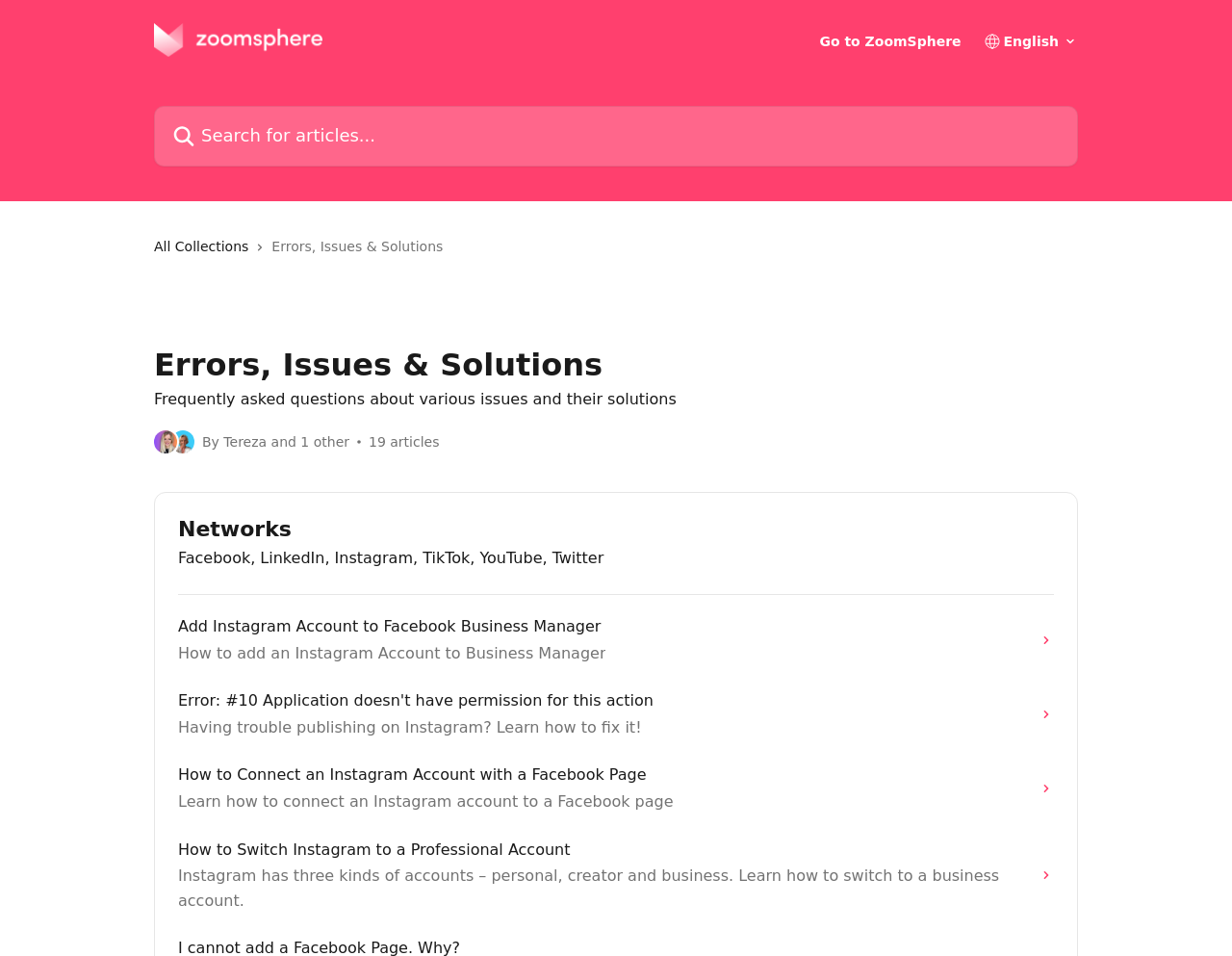Examine the image carefully and respond to the question with a detailed answer: 
What is the avatar of the author Tereza?

The avatar of the author Tereza can be found next to the author's name, where it says 'By Tereza and 1 other' in a static text format, and there is an image of Tereza's avatar next to it.